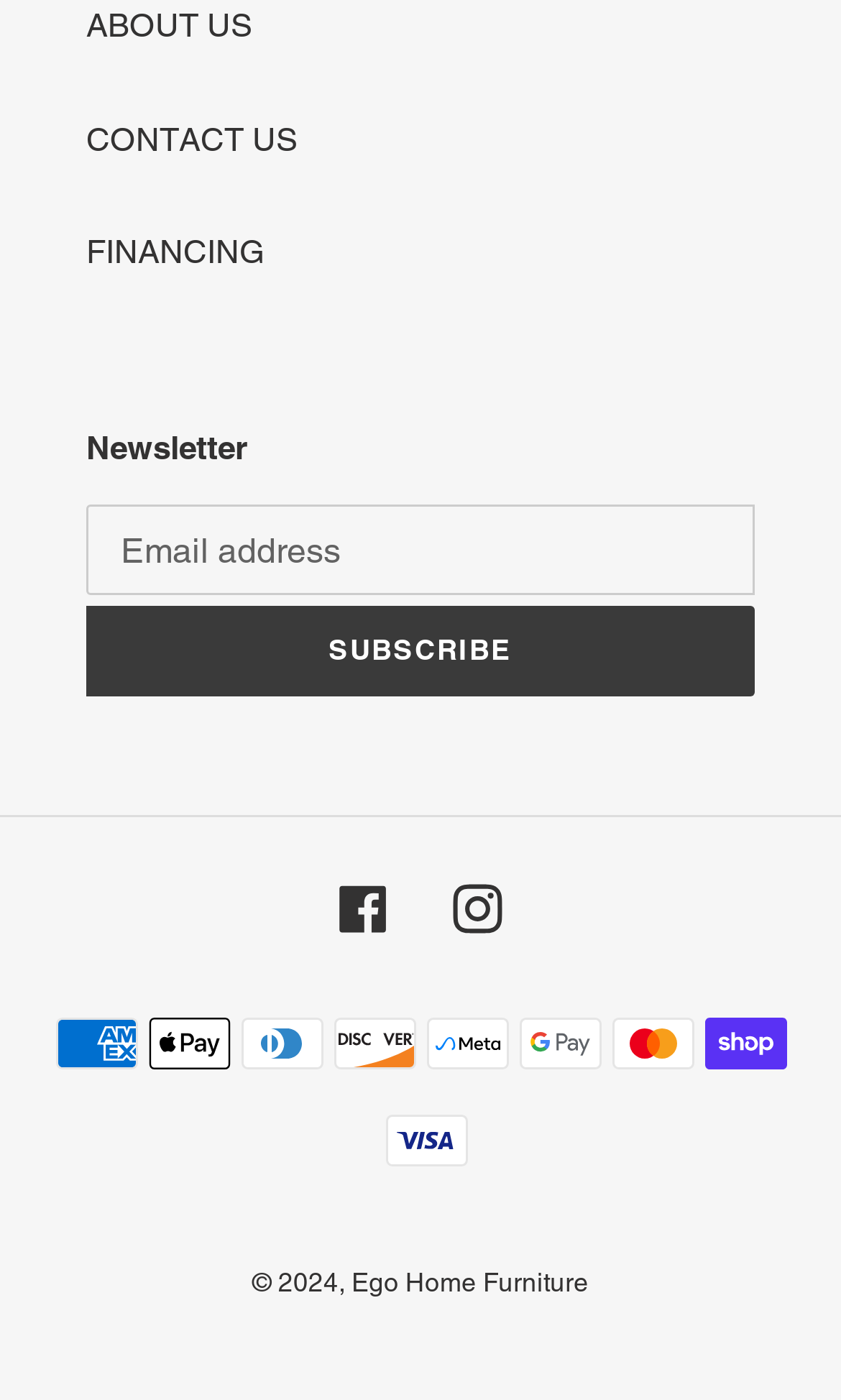Identify the bounding box for the described UI element. Provide the coordinates in (top-left x, top-left y, bottom-right x, bottom-right y) format with values ranging from 0 to 1: Subscribe

[0.103, 0.433, 0.897, 0.498]